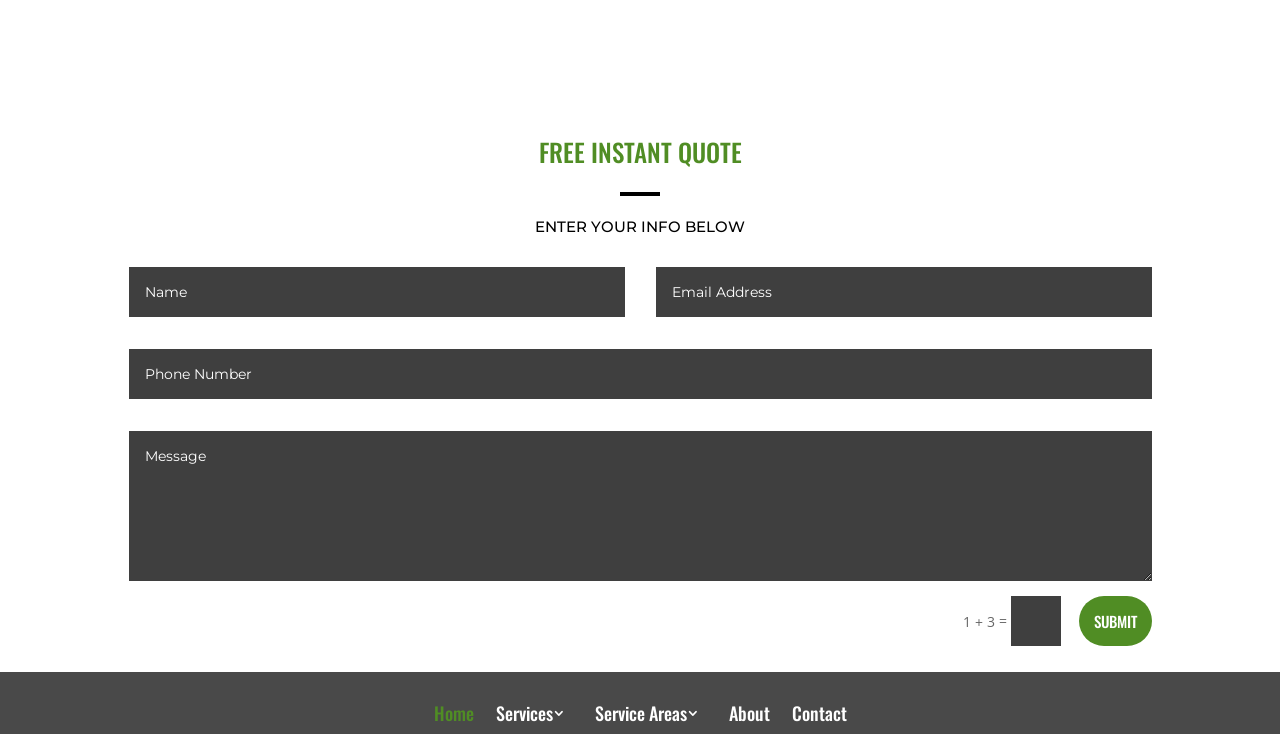What is the call-to-action button?
Using the image as a reference, answer the question with a short word or phrase.

SUBMIT